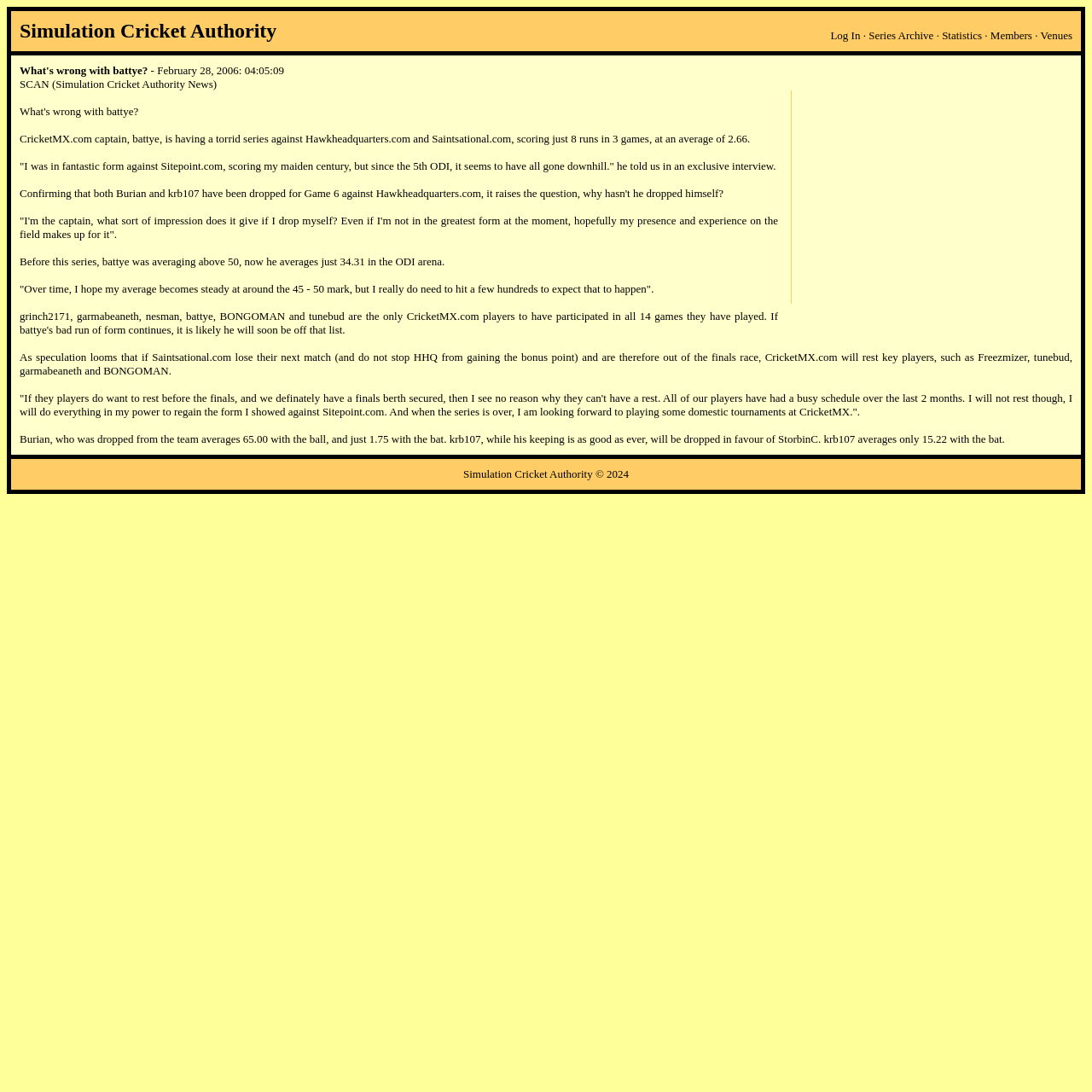Who will replace krb107?
Please give a detailed and elaborate answer to the question based on the image.

The question can be answered by reading the article on the webpage, which mentions that 'krb107, while his keeping is as good as ever, will be dropped in favour of StorbinC.'